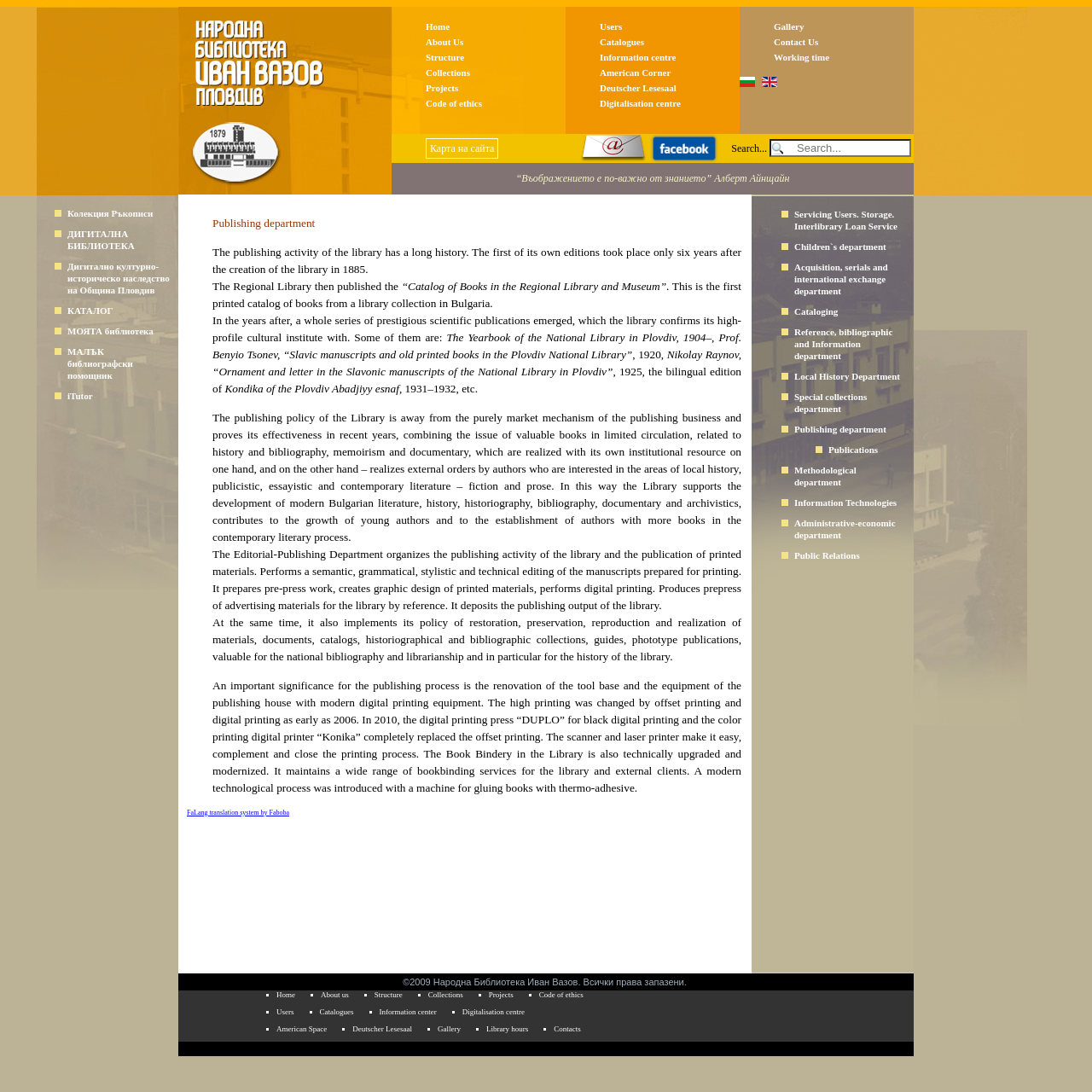Reply to the question below using a single word or brief phrase:
What is the title of the first publication mentioned?

“Catalog of Books in the Regional Library and Museum”